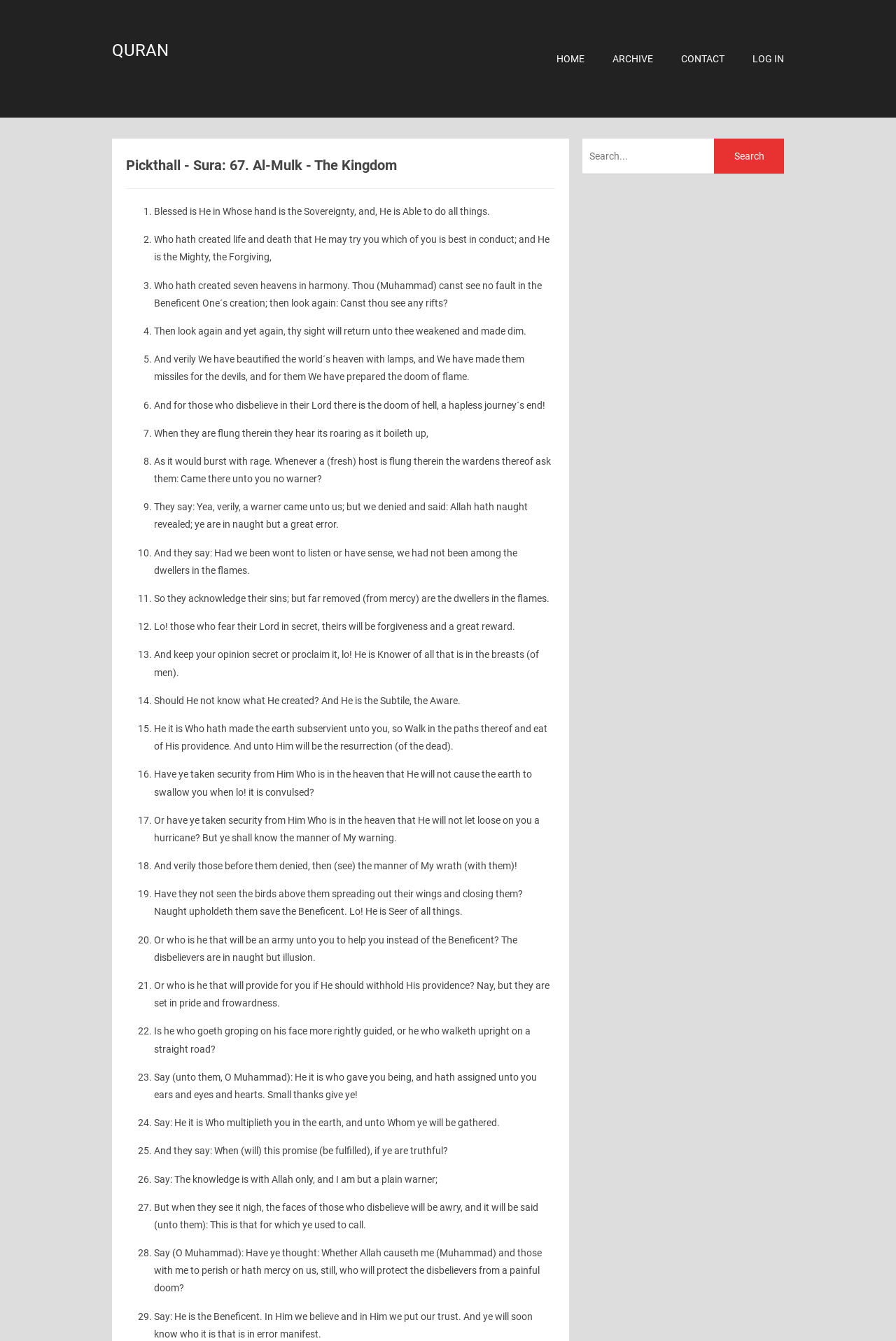What is the function of the textbox at the top of the webpage?
Use the information from the screenshot to give a comprehensive response to the question.

The textbox has a placeholder text 'Search...' and a search button next to it, indicating that it is used for searching the Quran.